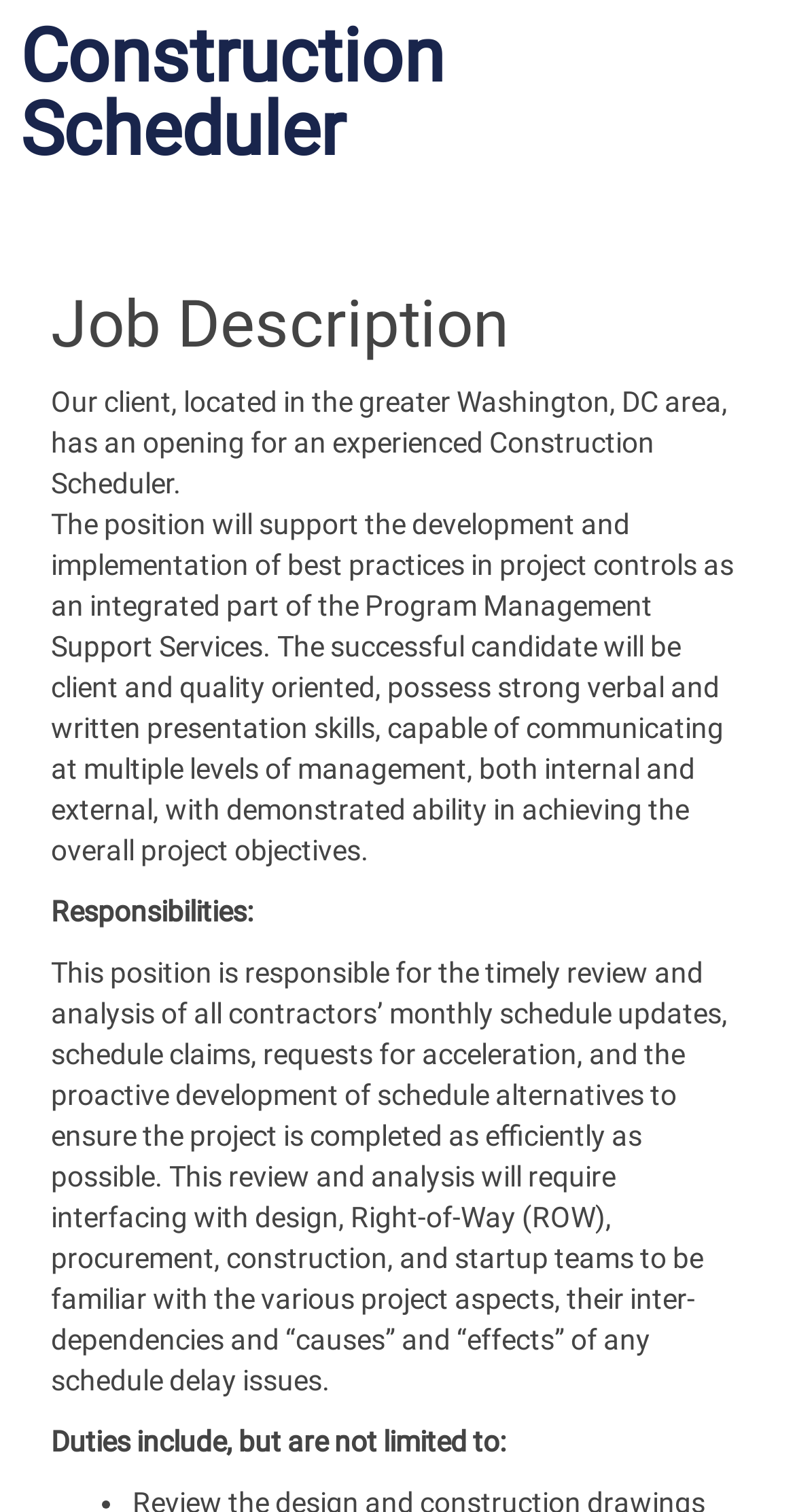Answer the question in a single word or phrase:
What is the main responsibility of the Construction Scheduler?

Review and analysis of contractors' schedule updates